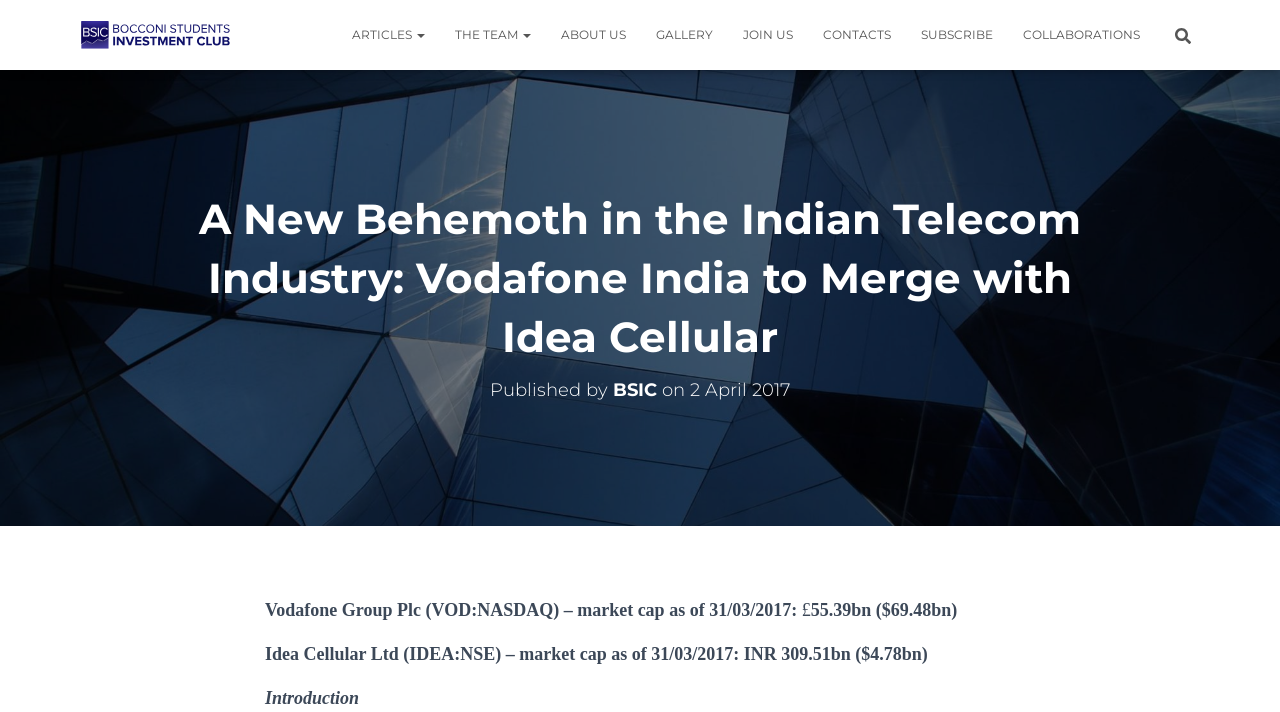Kindly determine the bounding box coordinates for the clickable area to achieve the given instruction: "Visit the ABOUT US page".

[0.427, 0.014, 0.501, 0.084]